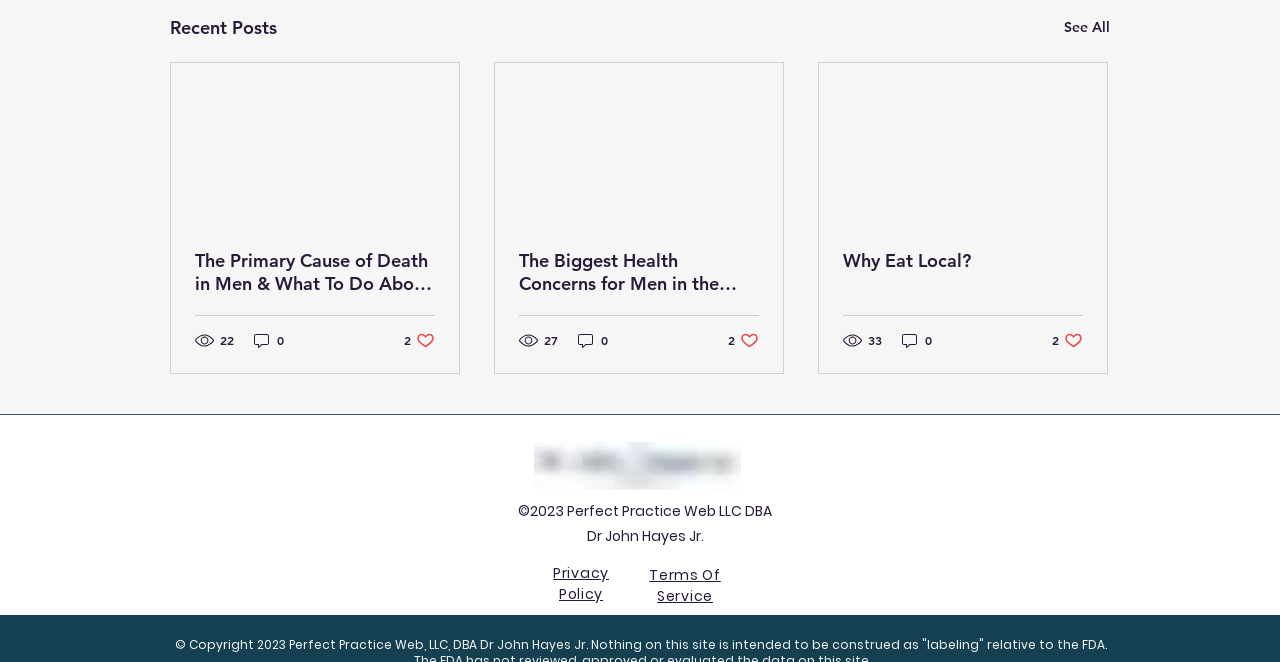Find the coordinates for the bounding box of the element with this description: "22".

[0.152, 0.5, 0.184, 0.528]